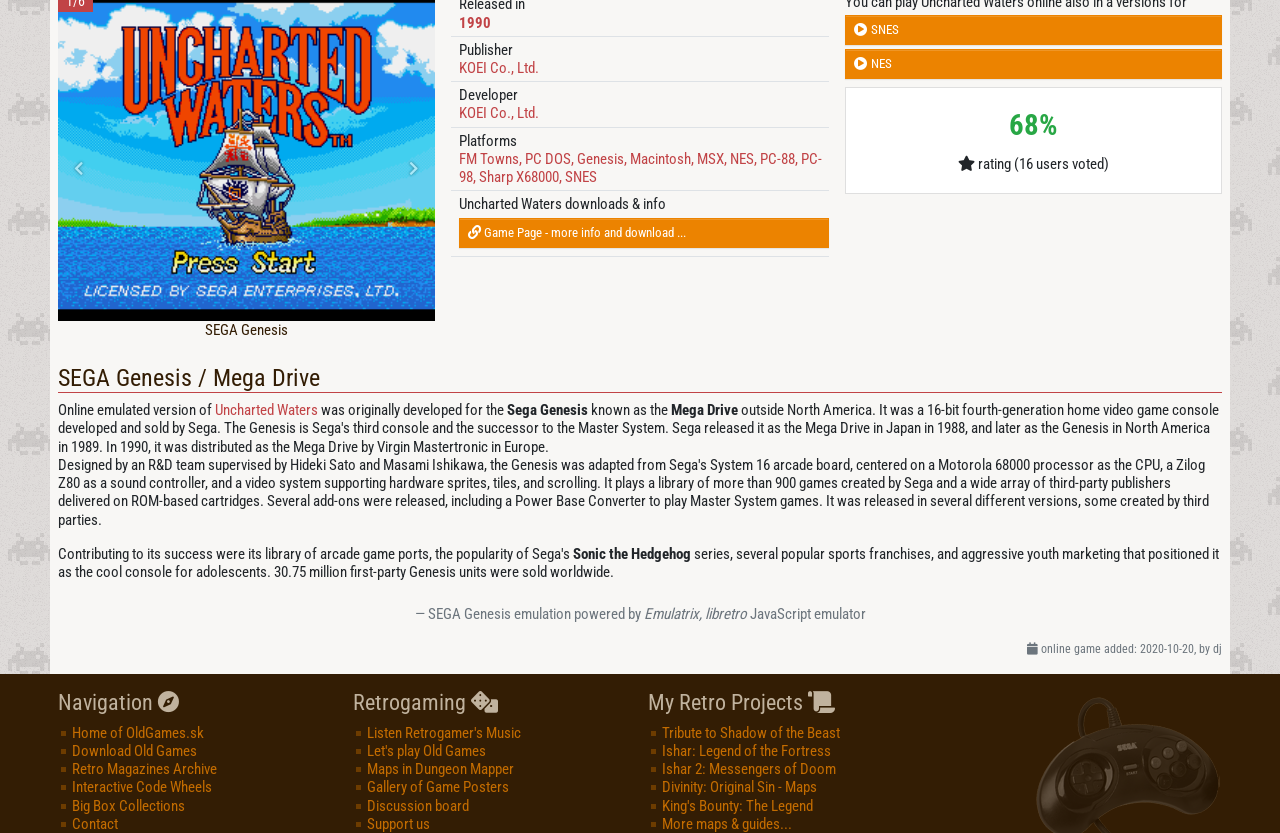Highlight the bounding box coordinates of the element that should be clicked to carry out the following instruction: "Click the 'Tribute to Shadow of the Beast' link". The coordinates must be given as four float numbers ranging from 0 to 1, i.e., [left, top, right, bottom].

[0.517, 0.869, 0.657, 0.89]